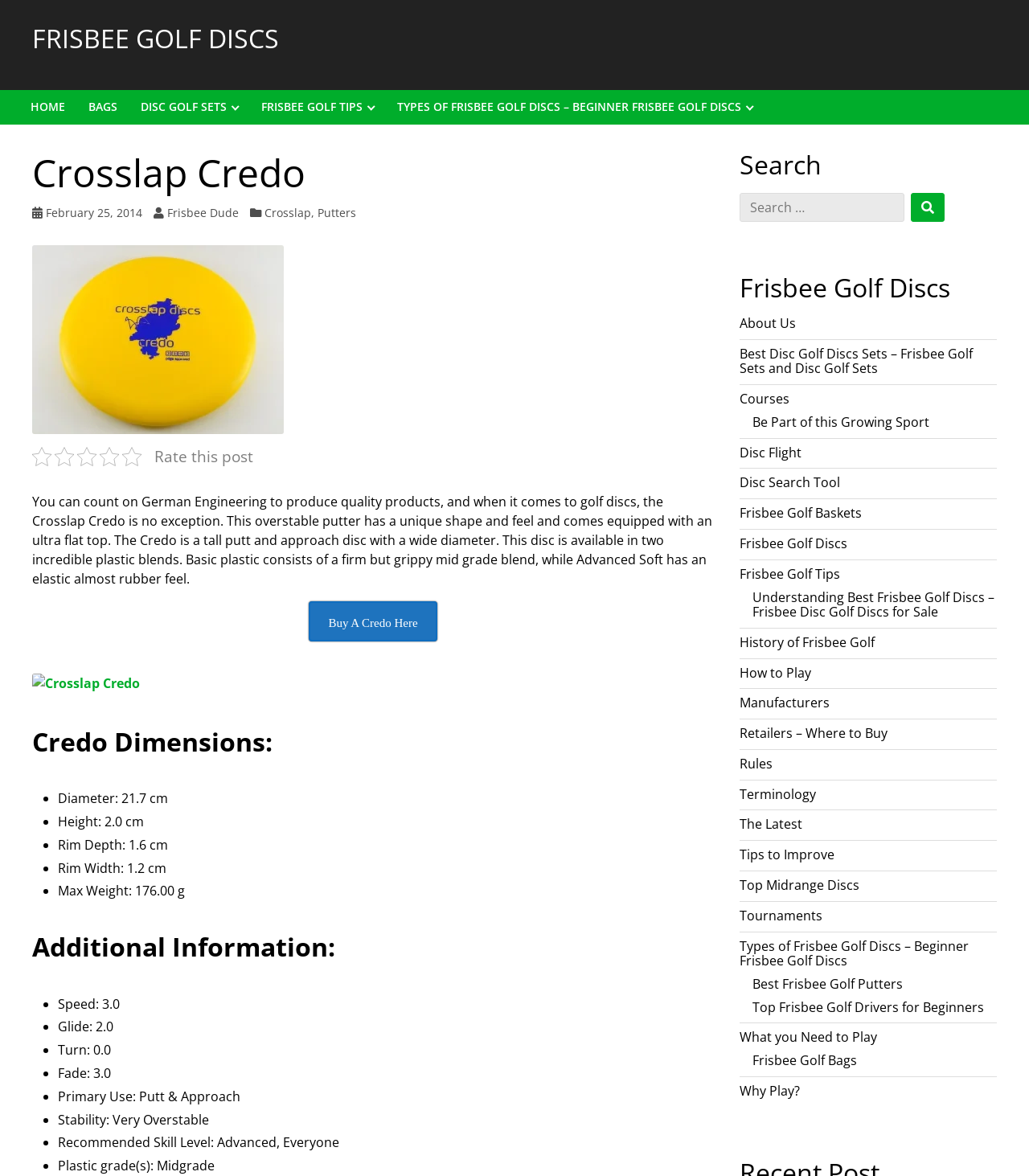Please locate the bounding box coordinates of the element that should be clicked to complete the given instruction: "Buy a Credo disc".

[0.3, 0.512, 0.425, 0.546]